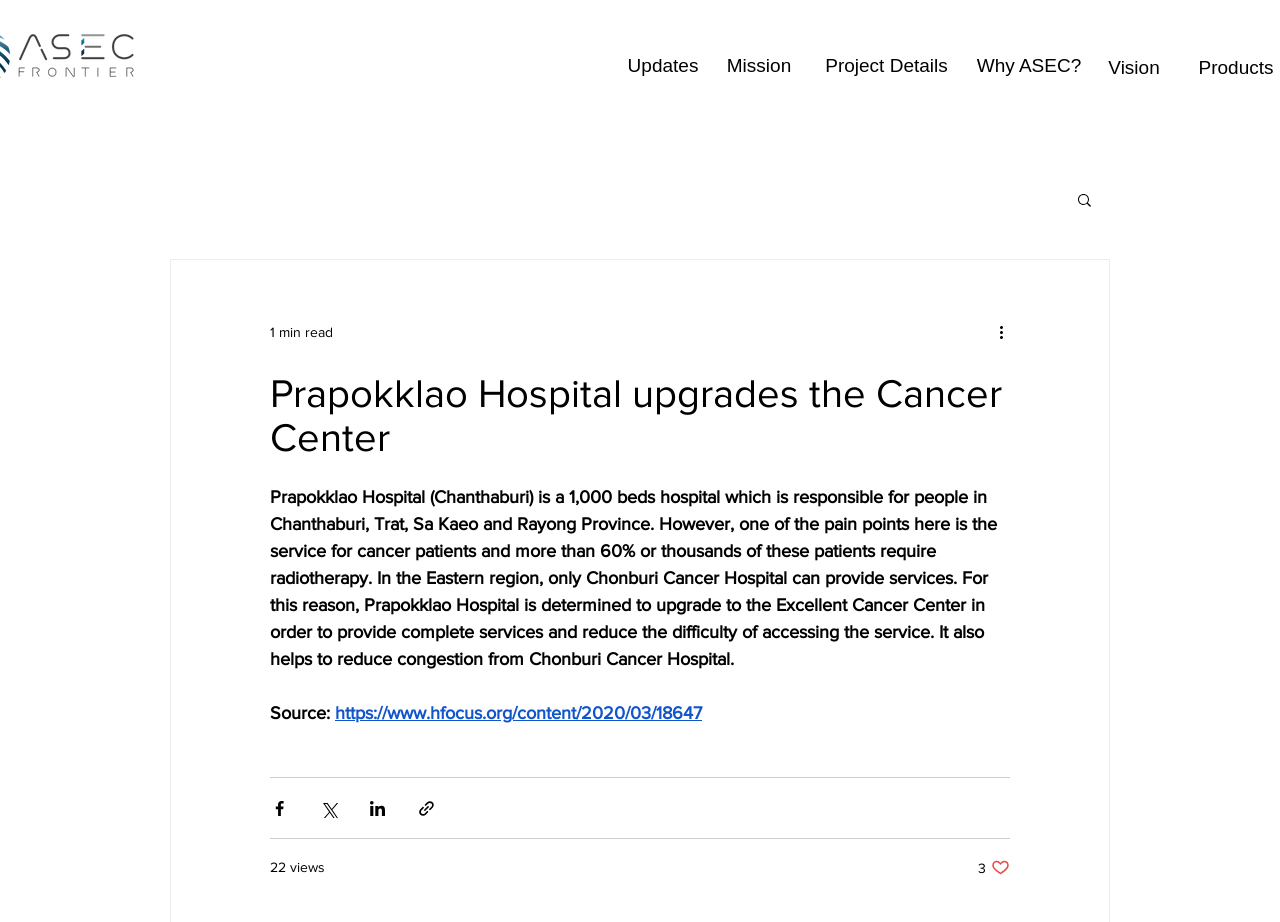Provide the bounding box coordinates of the HTML element described by the text: "22 views".

[0.211, 0.93, 0.254, 0.952]